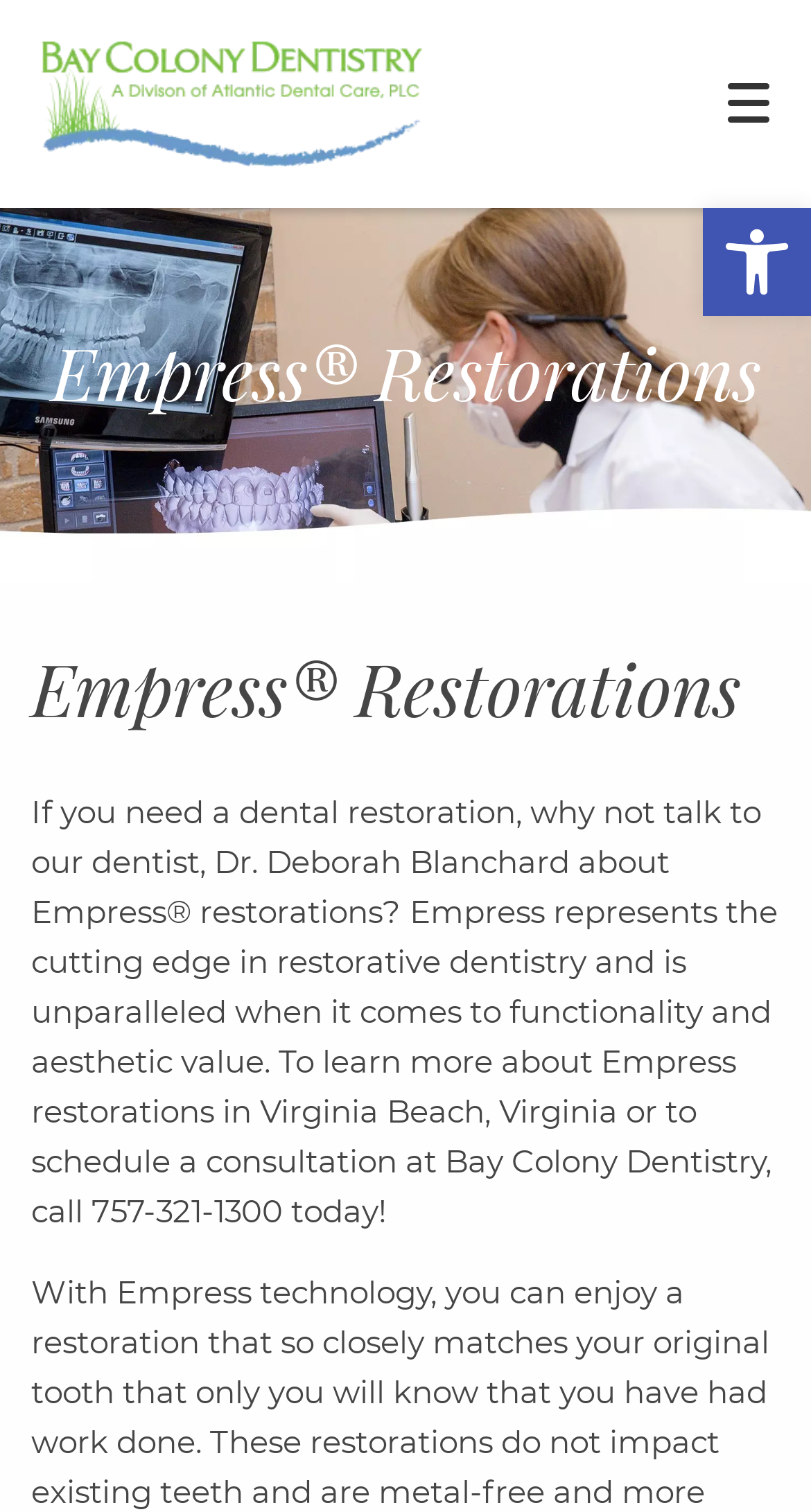Find the bounding box coordinates for the element described here: "parent_node: Back aria-label="Toggle mobile menu"".

[0.846, 0.028, 1.0, 0.109]